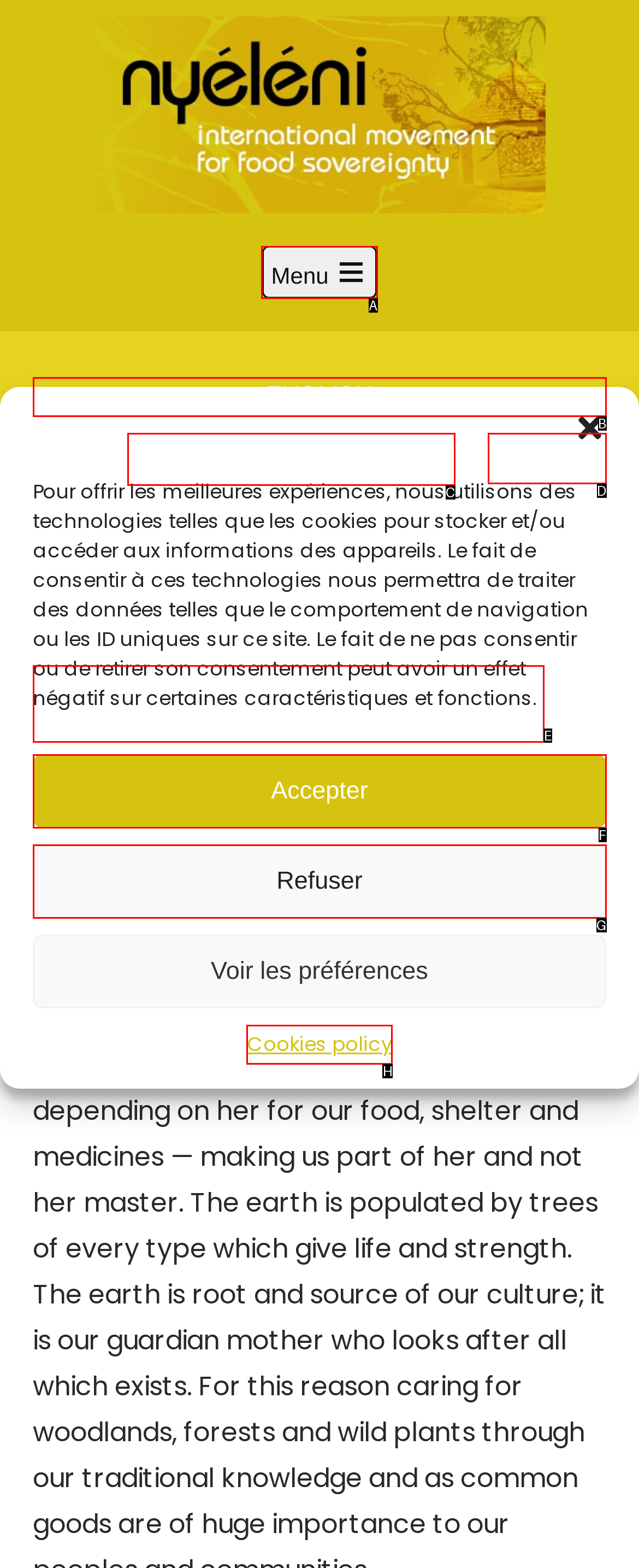From the provided options, which letter corresponds to the element described as: Company Projects
Answer with the letter only.

None